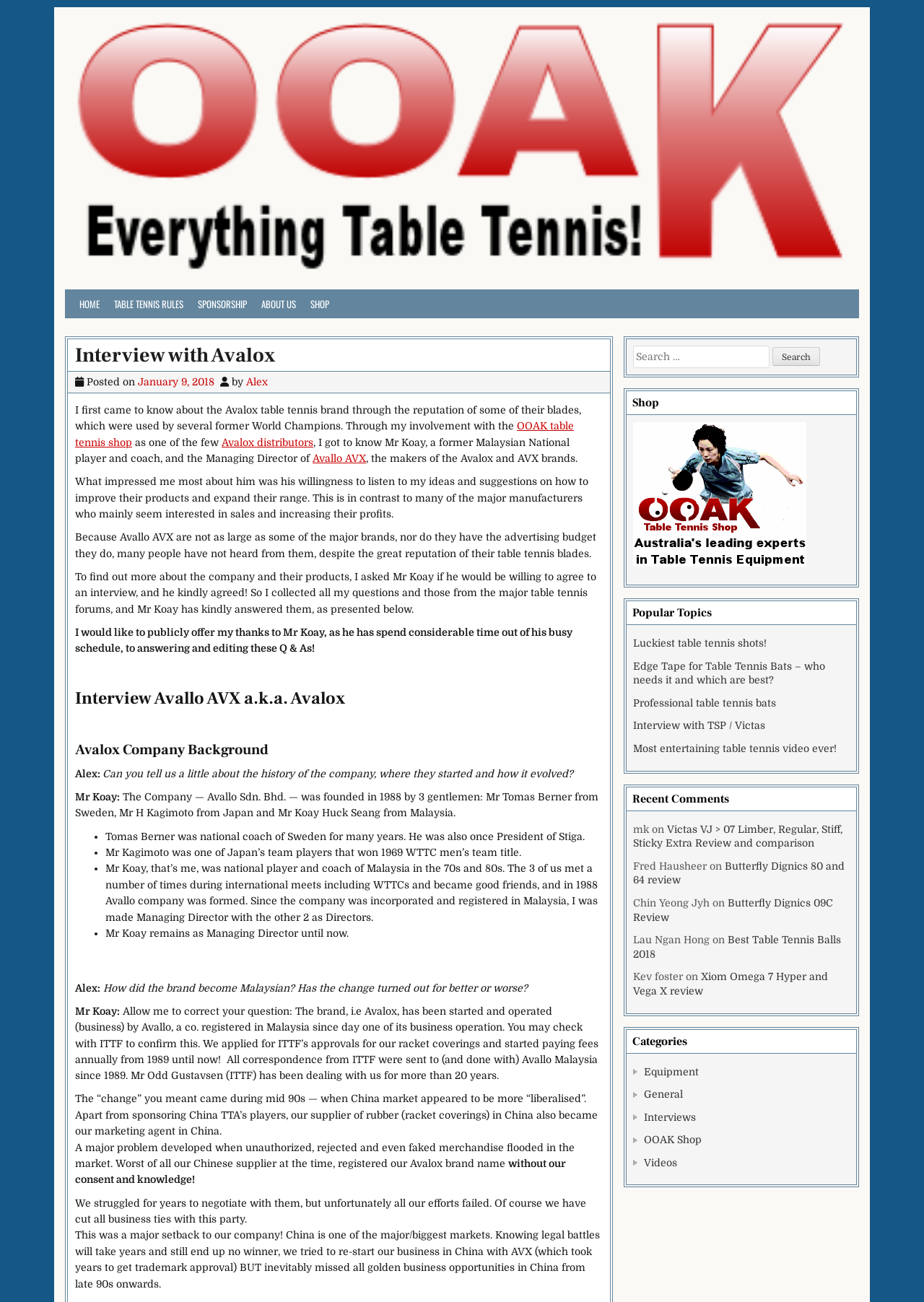Locate the bounding box coordinates of the clickable region to complete the following instruction: "Read the 'Interview with Avalox' article."

[0.073, 0.261, 0.66, 0.302]